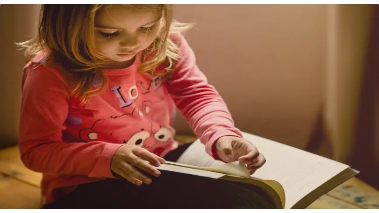What is the girl doing?
With the help of the image, please provide a detailed response to the question.

The caption states that the girl is 'engrossed in reading a book', which implies that she is fully focused on the activity of reading and is not engaged in any other task. The description of her carefully turning the page of the book further reinforces this idea.